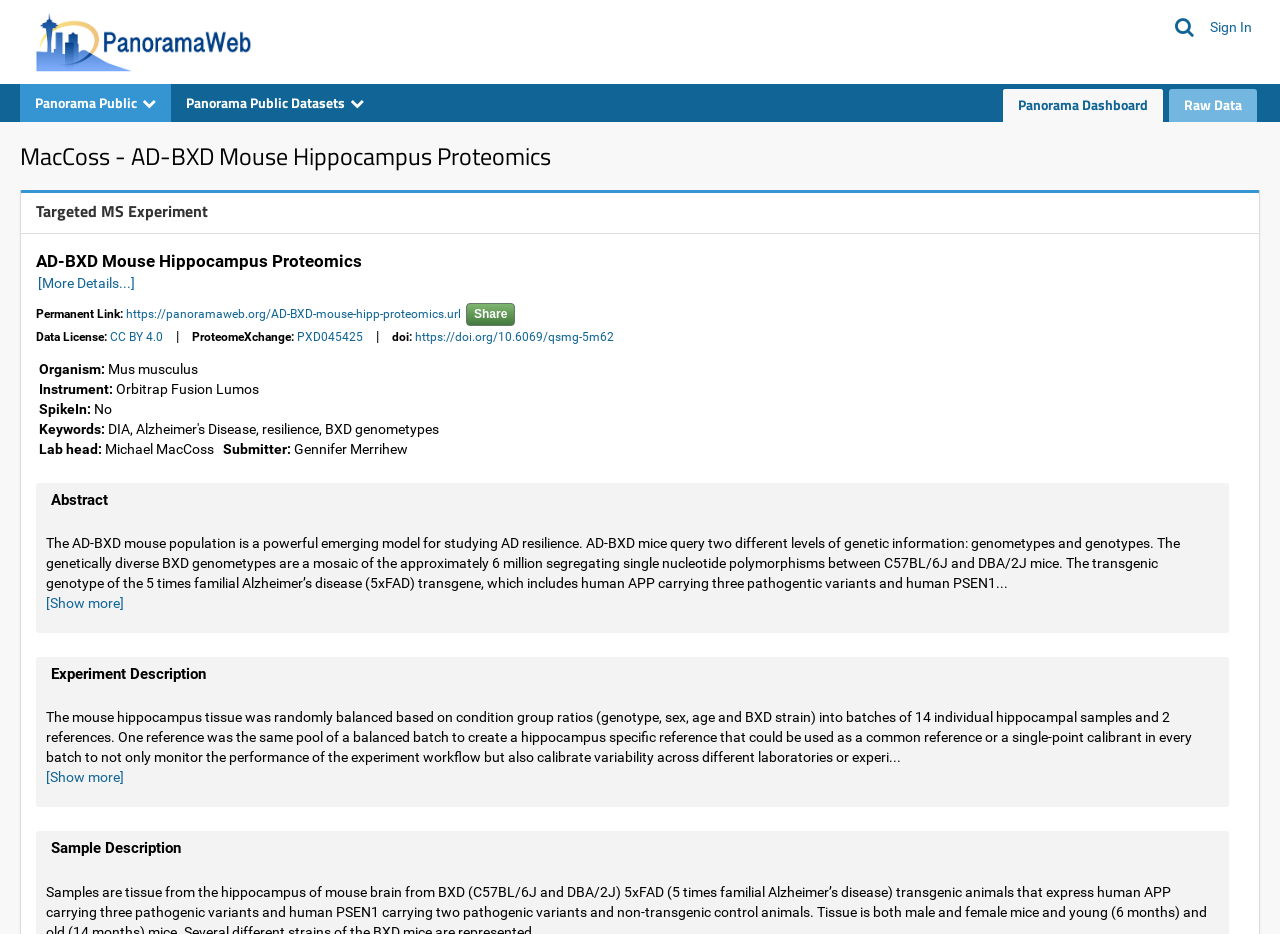Show the bounding box coordinates for the HTML element as described: "PXD045425".

[0.232, 0.354, 0.284, 0.369]